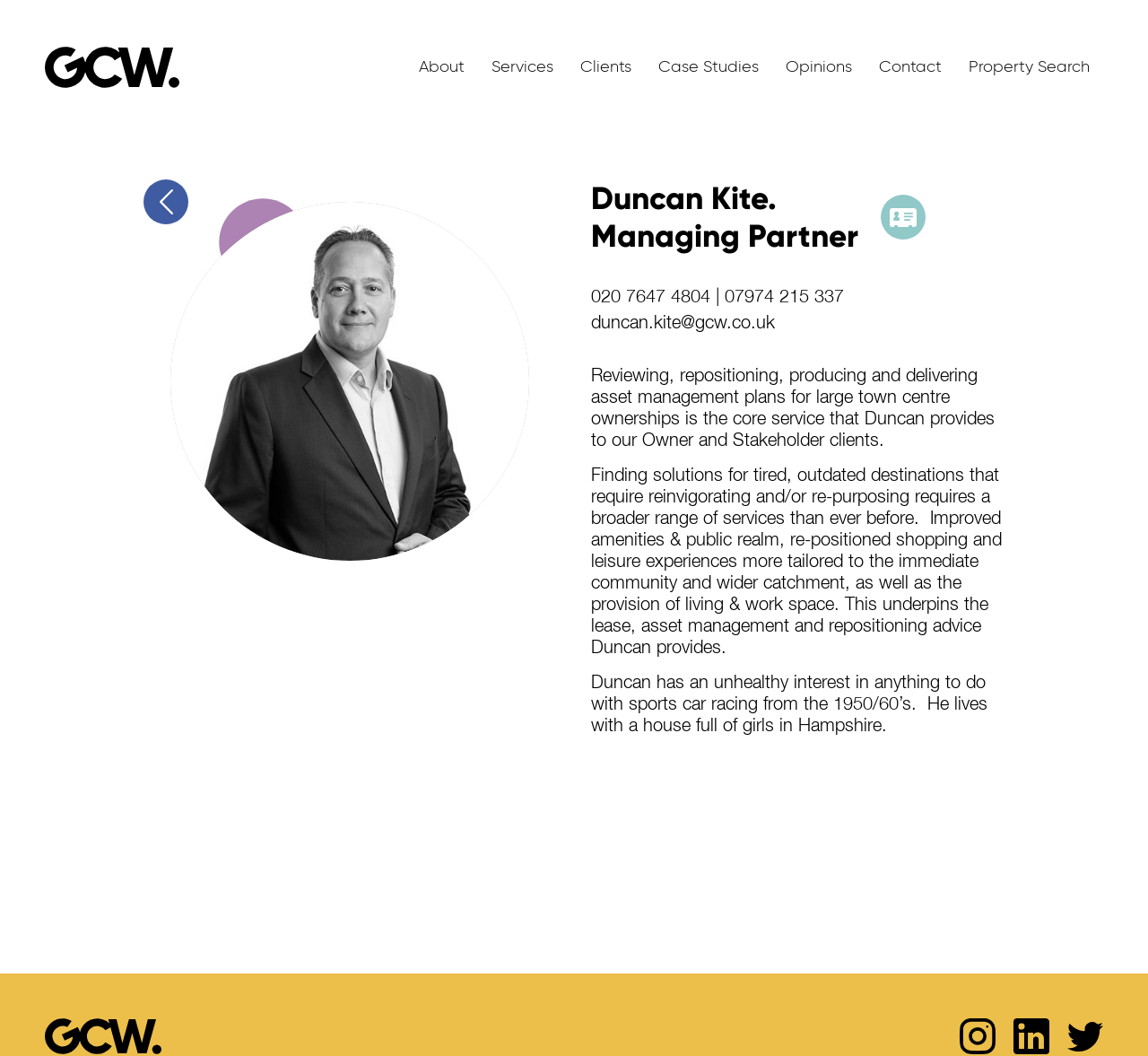Show the bounding box coordinates for the element that needs to be clicked to execute the following instruction: "View Duncan Kite's contact information". Provide the coordinates in the form of four float numbers between 0 and 1, i.e., [left, top, right, bottom].

[0.515, 0.273, 0.619, 0.29]